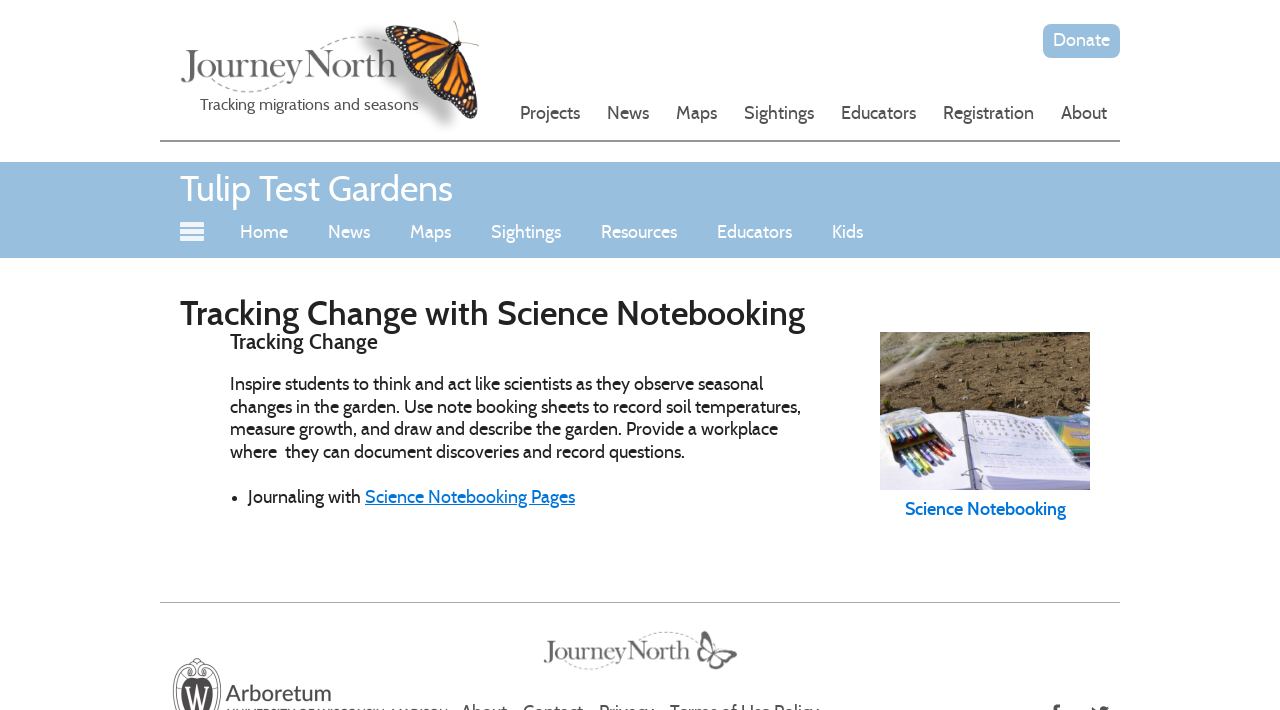Construct a comprehensive description capturing every detail on the webpage.

The webpage is about "2019 Tracking Change with Science Notebooking". At the top left, there is a link to "Home" with an accompanying image, and a link to "Donate" at the top right. Below these links, there is a main navigation menu with links to "Projects", "News", "Maps", "Sightings", "Educators", "Registration", and "About".

On the left side, there is a section titled "Tulip Test Gardens" with a navigation menu that includes links to "Menu", "Home", "News", "Maps", "Sightings", "Resources", "Educators", and "Kids".

The main content of the webpage is an article about "Tracking Change with Science Notebooking". It has a heading that reads "Tracking Change with Science Notebooking" and a subheading "Tracking Change". The article describes how to inspire students to think and act like scientists by observing seasonal changes in the garden and using notebooking sheets to record data. There is also a list with a bullet point that mentions journaling with science notebooking pages.

Below the article, there is a section with a link to "Recording observations in the garden" accompanied by an image. Next to it, there is a heading "Science Notebooking" with a link to the same topic.

At the bottom of the page, there is a link to "Journey North" with an accompanying image, and a footer menu with no visible links.